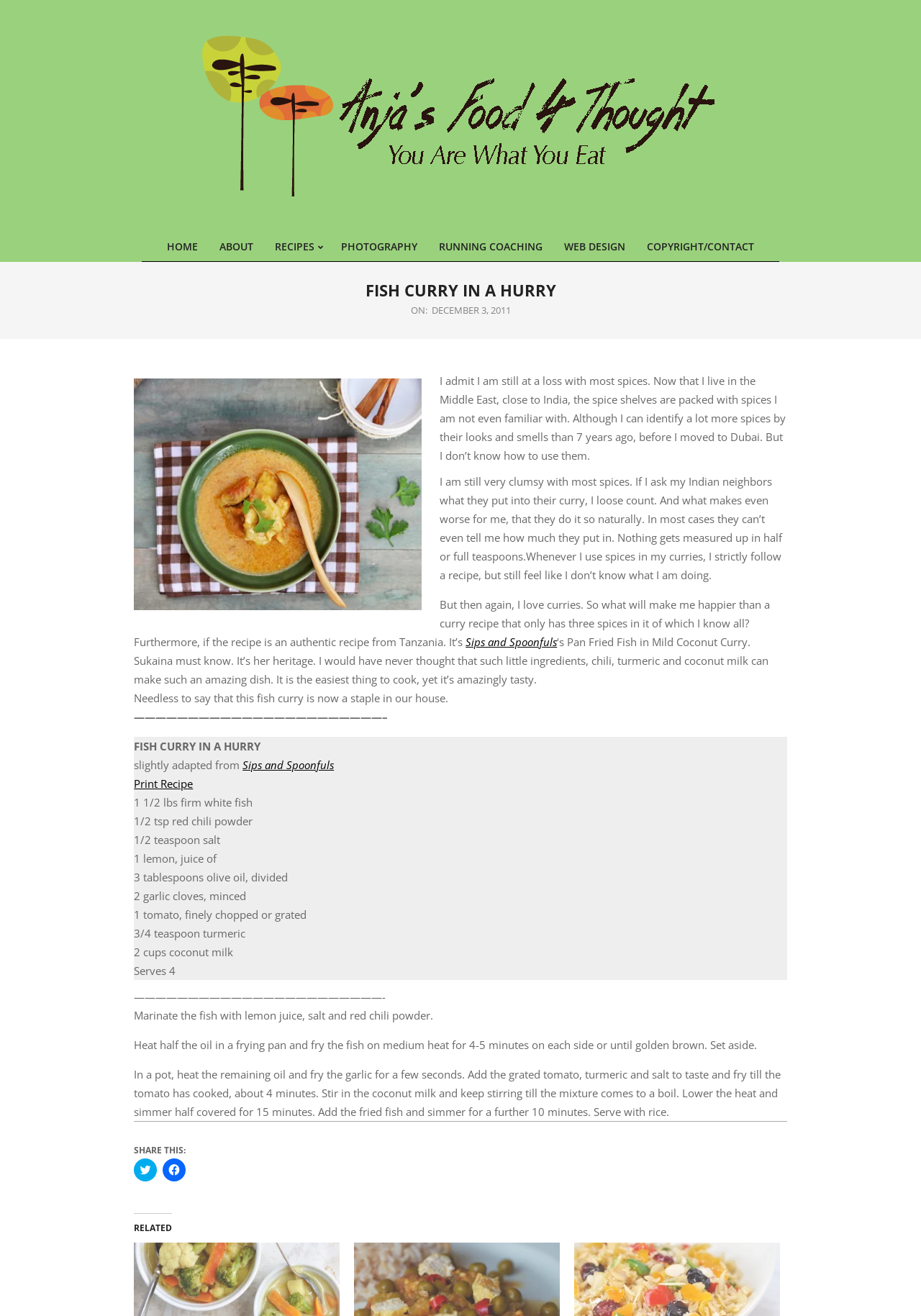Determine the bounding box coordinates of the clickable area required to perform the following instruction: "View the Open positions page". The coordinates should be represented as four float numbers between 0 and 1: [left, top, right, bottom].

None